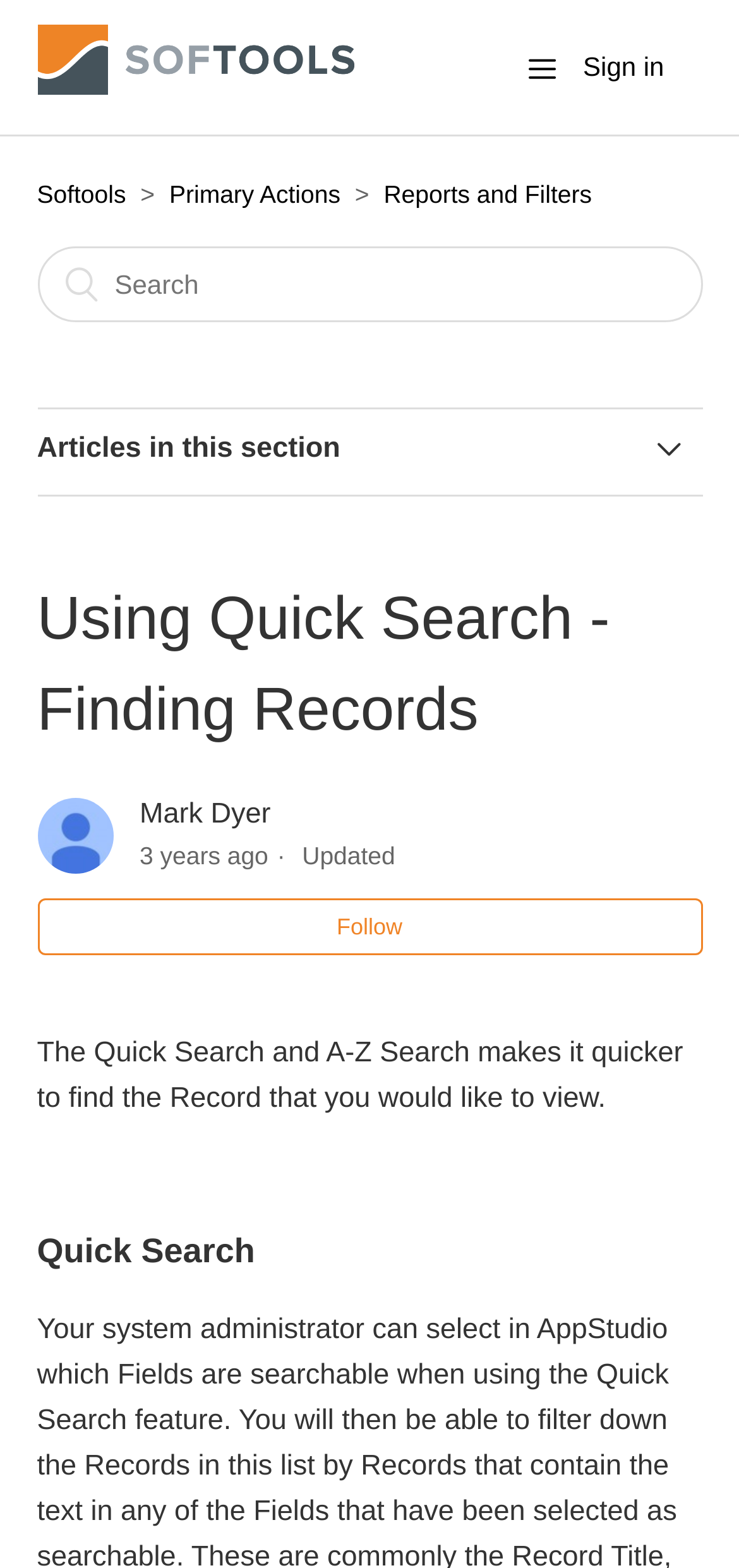Highlight the bounding box coordinates of the region I should click on to meet the following instruction: "Search for records".

[0.05, 0.157, 0.95, 0.205]